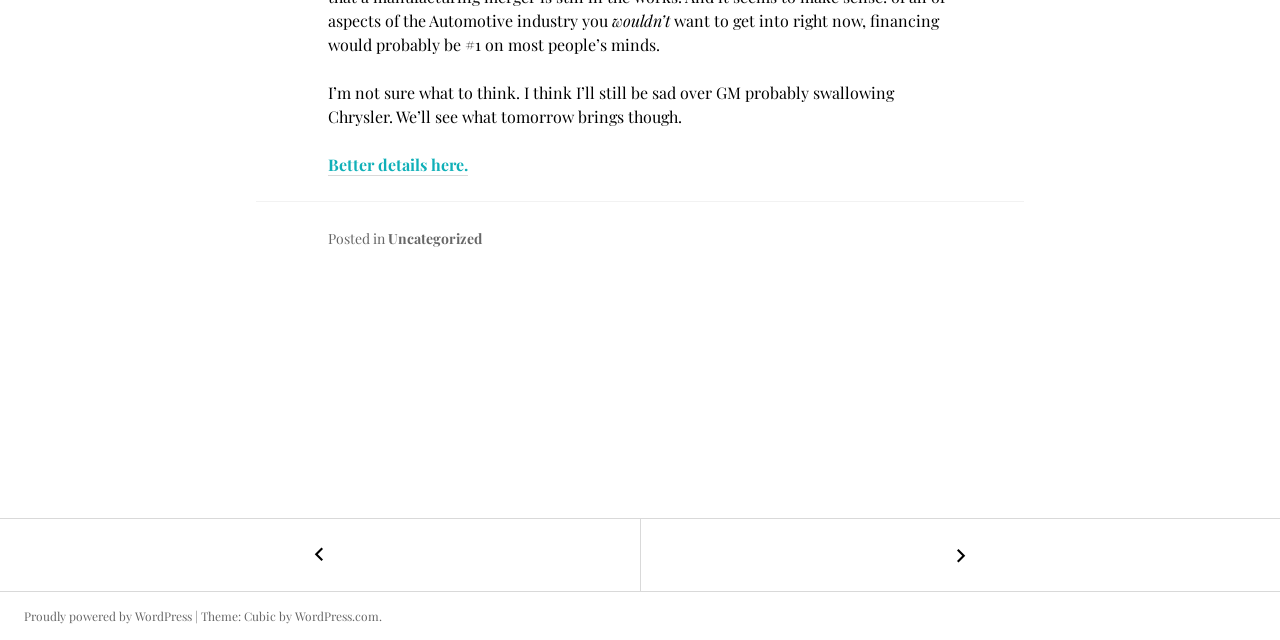Highlight the bounding box of the UI element that corresponds to this description: "WordPress.com".

[0.23, 0.95, 0.296, 0.975]